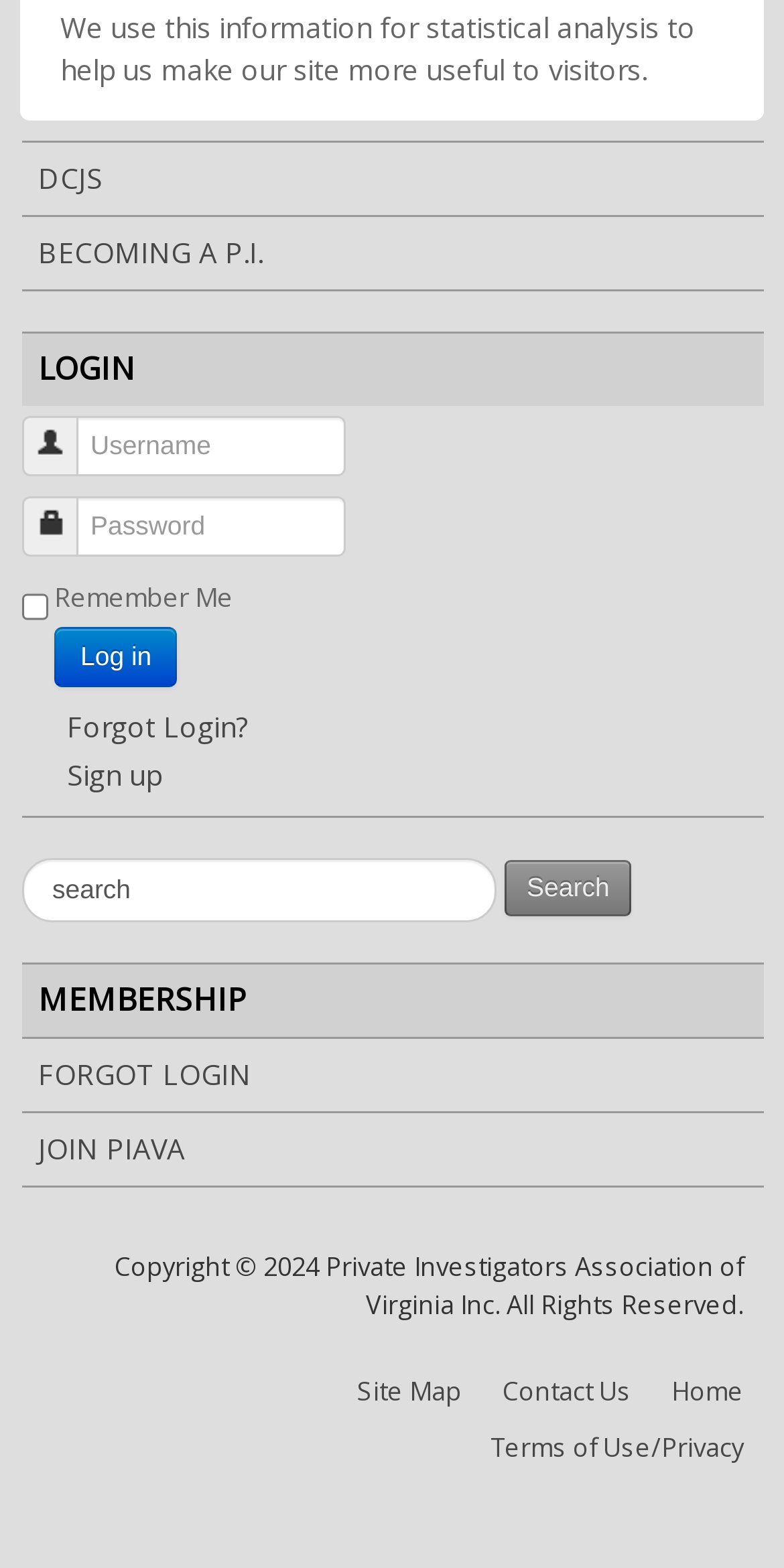Please find the bounding box coordinates for the clickable element needed to perform this instruction: "search".

[0.644, 0.548, 0.806, 0.584]